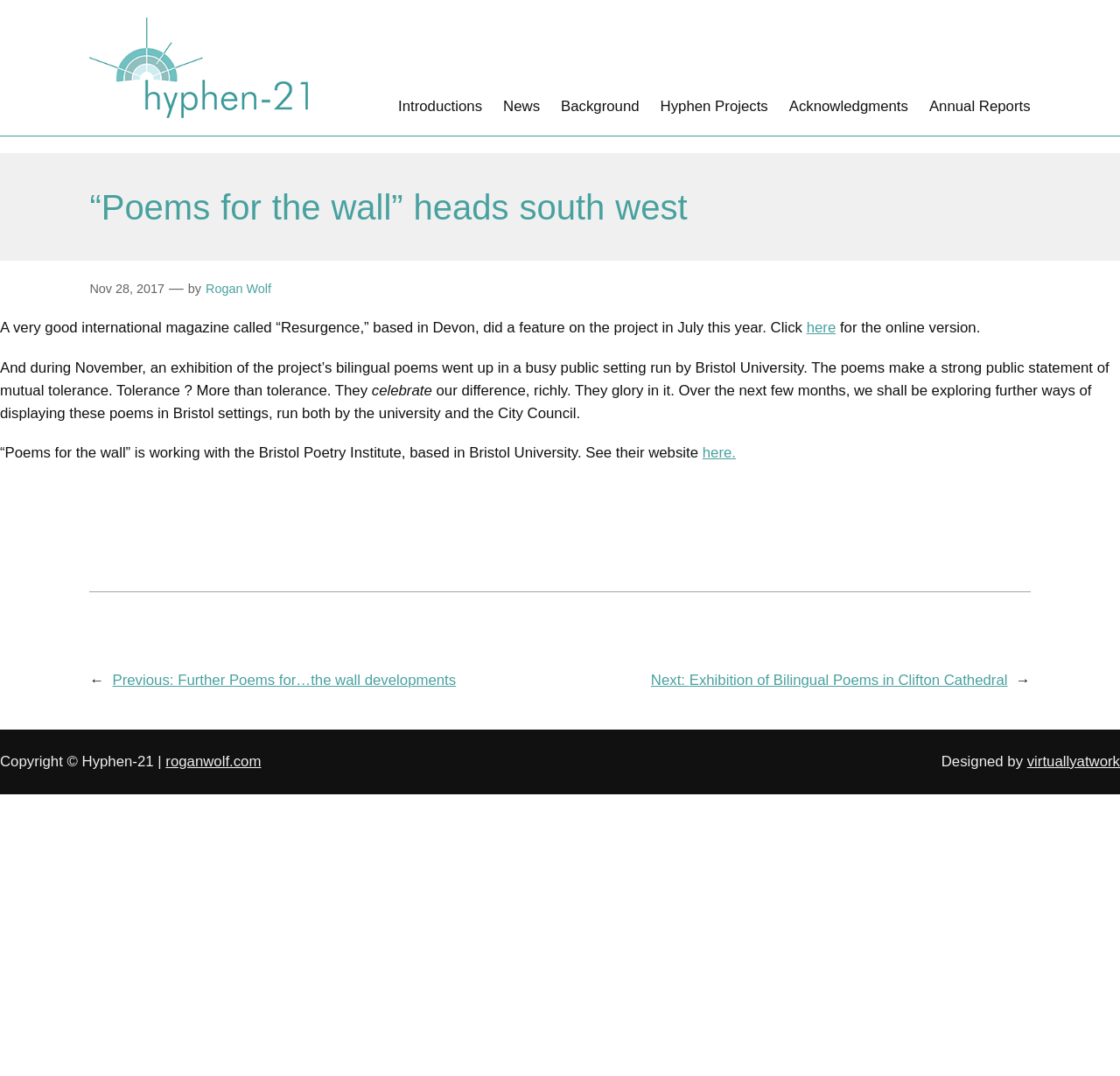Locate and provide the bounding box coordinates for the HTML element that matches this description: "Rogan Wolf".

[0.184, 0.262, 0.242, 0.275]